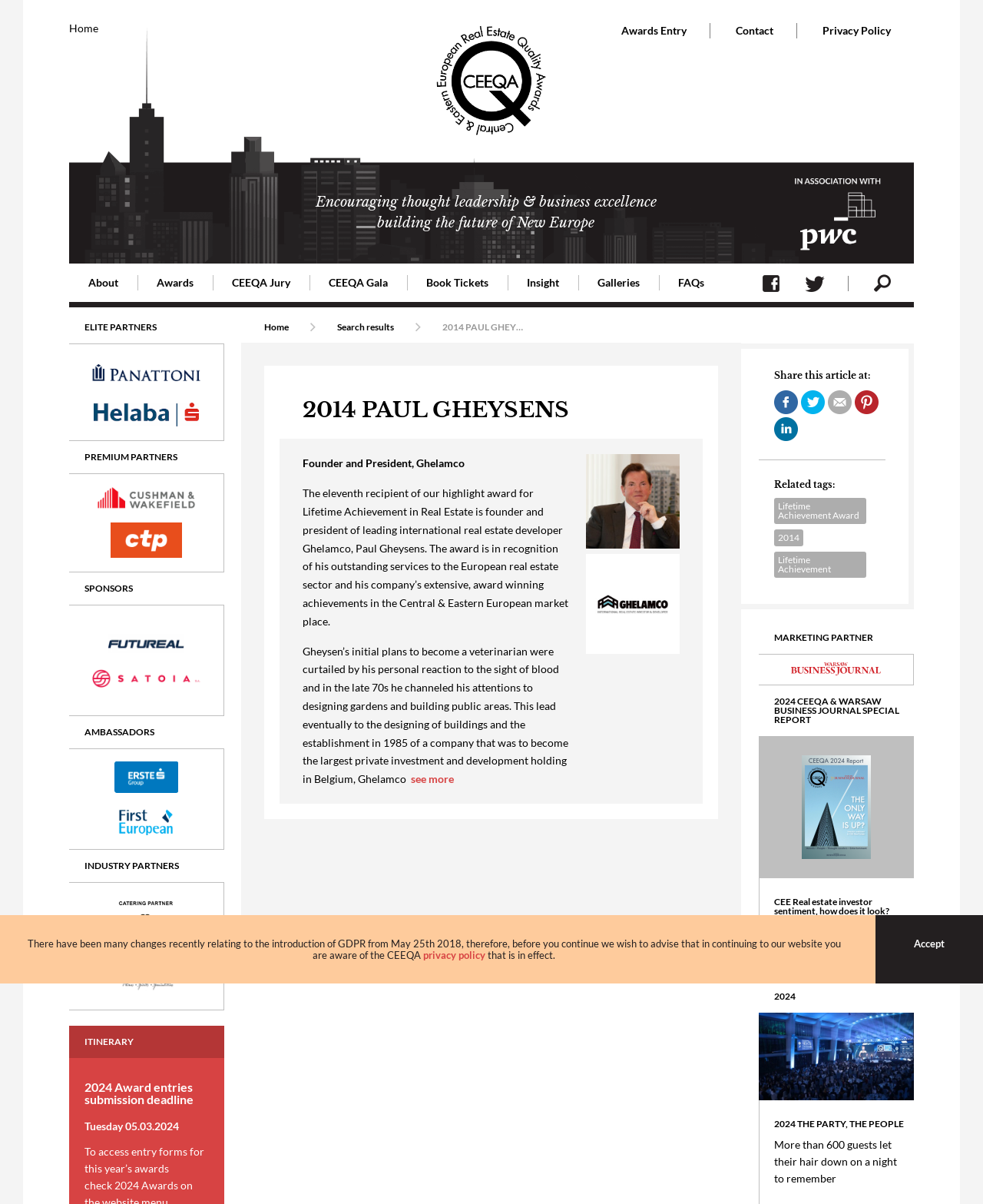Identify and generate the primary title of the webpage.

2014 PAUL GHEYSENS